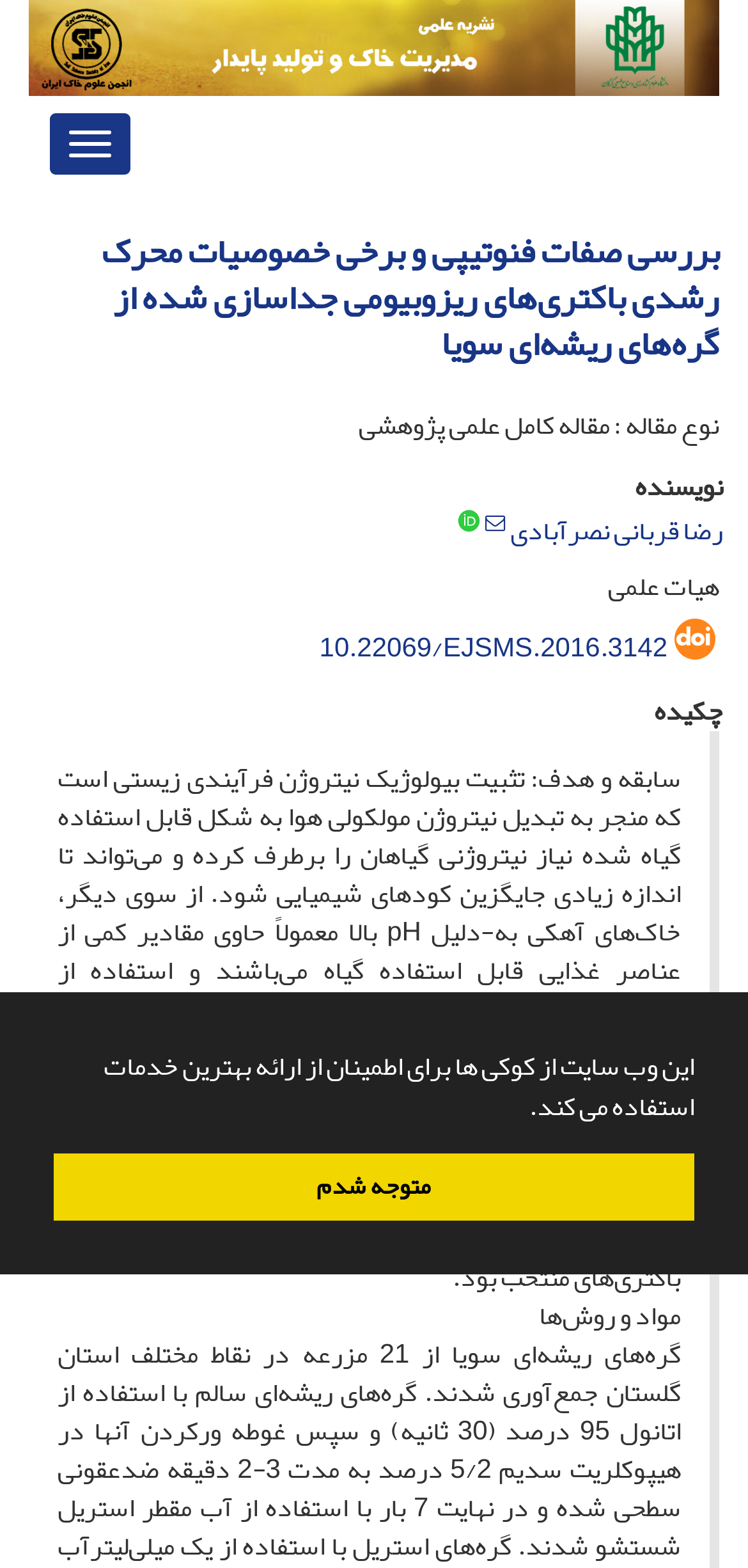What is the DOI of the article?
Please respond to the question with a detailed and well-explained answer.

I obtained the answer by looking at the link '10.22069/EJSMS.2016.3142' which is located below the 'شناسه دیجیتال (DOI)' generic text.